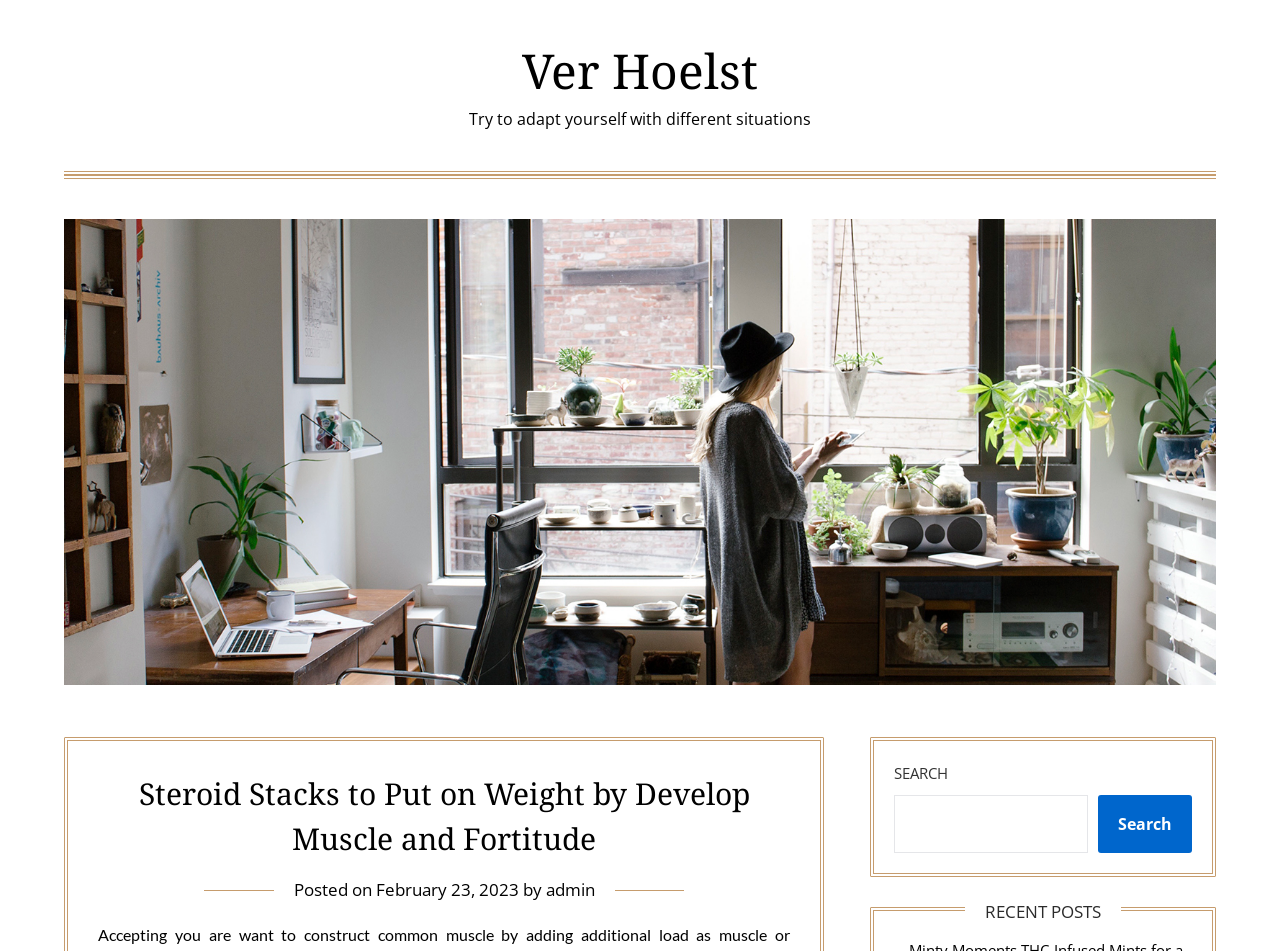Observe the image and answer the following question in detail: What is the author of the post?

I found the answer by looking at the section below the heading 'Steroid Stacks to Put on Weight by Develop Muscle and Fortitude' where it says 'Posted on February 23, 2023 by admin'.